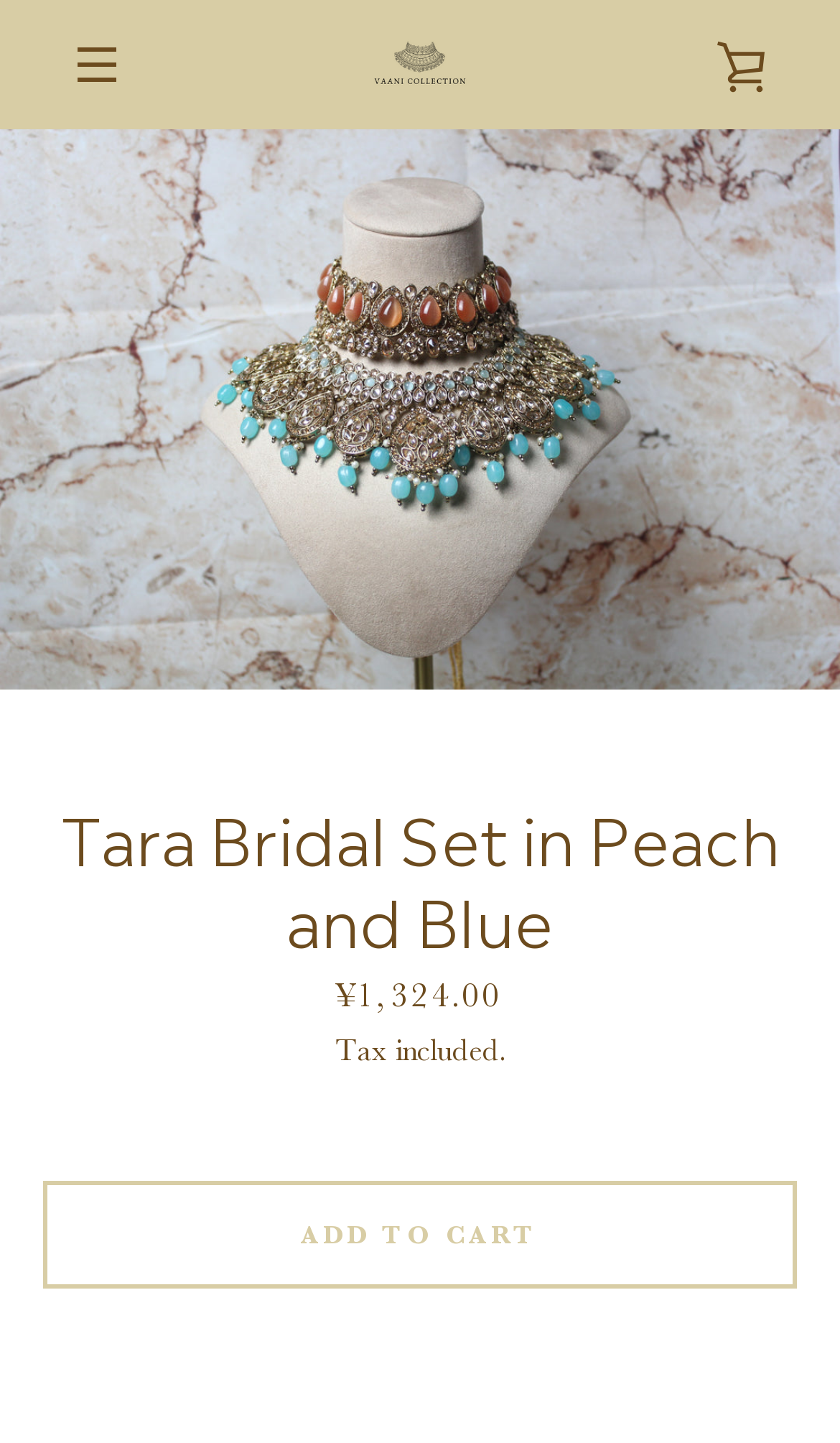Given the content of the image, can you provide a detailed answer to the question?
What is the function of the button with the text 'ADD TO CART'?

The button with the text 'ADD TO CART' is used to add the bridal set to the cart, which can be inferred from its text and location on the page.